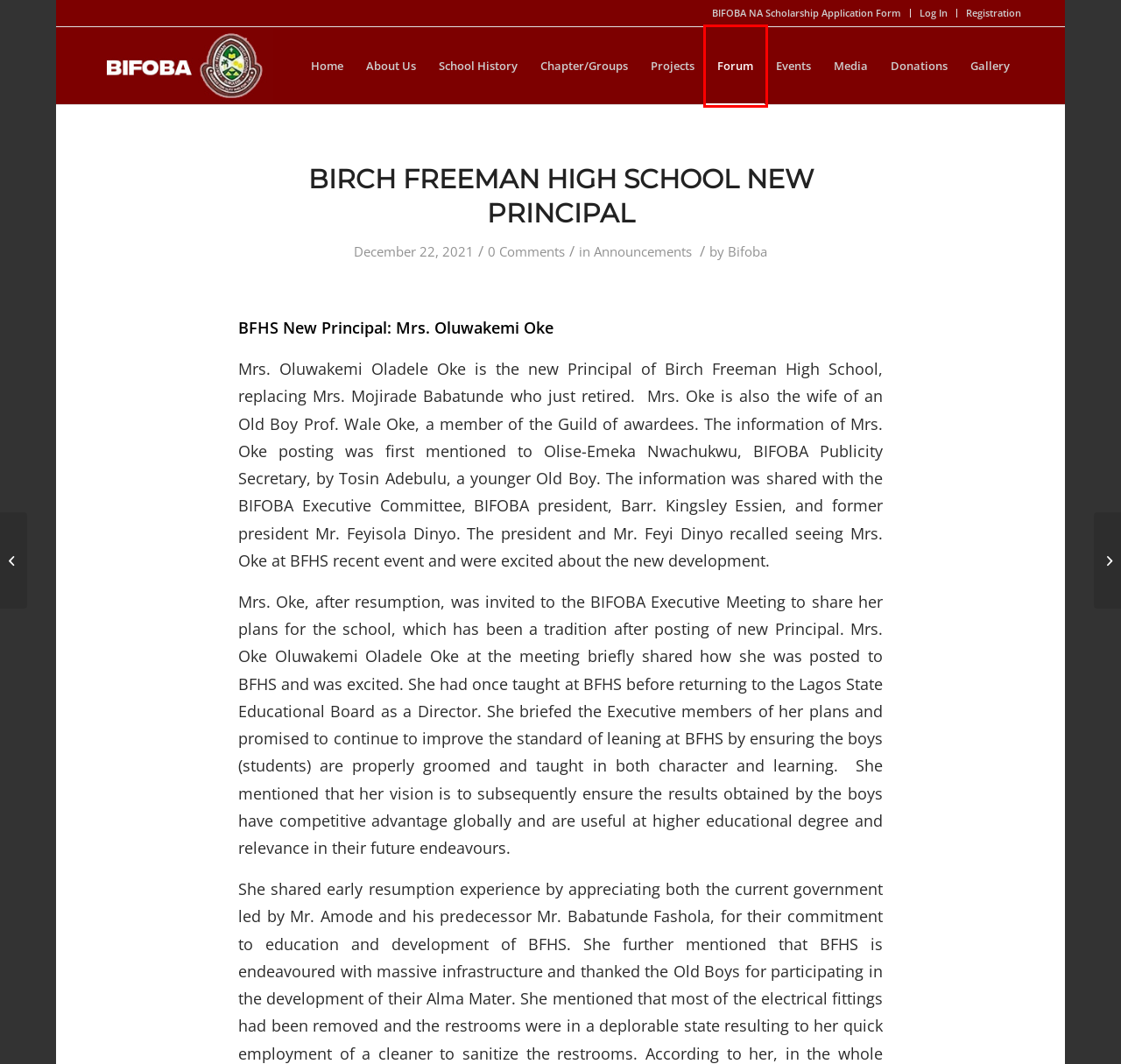Look at the screenshot of a webpage with a red bounding box and select the webpage description that best corresponds to the new page after clicking the element in the red box. Here are the options:
A. Late Mrs. Adegun Burial Program - Bifoba - Birch Freeman High School Old Boys and Association
B. Bifoba
C. School History - Bifoba - Birch Freeman High School Old Boys and Association
D. Chapter/Groups - Bifoba - Birch Freeman High School Old Boys and Association
E. Forum - Bifoba - Birch Freeman High School Old Boys and Association
F. Donations - Bifoba - Birch Freeman High School Old Boys and Association
G. About Us - Bifoba - Birch Freeman High School Old Boys and Association
H. Announcements Archives - Bifoba - Birch Freeman High School Old Boys and Association

E